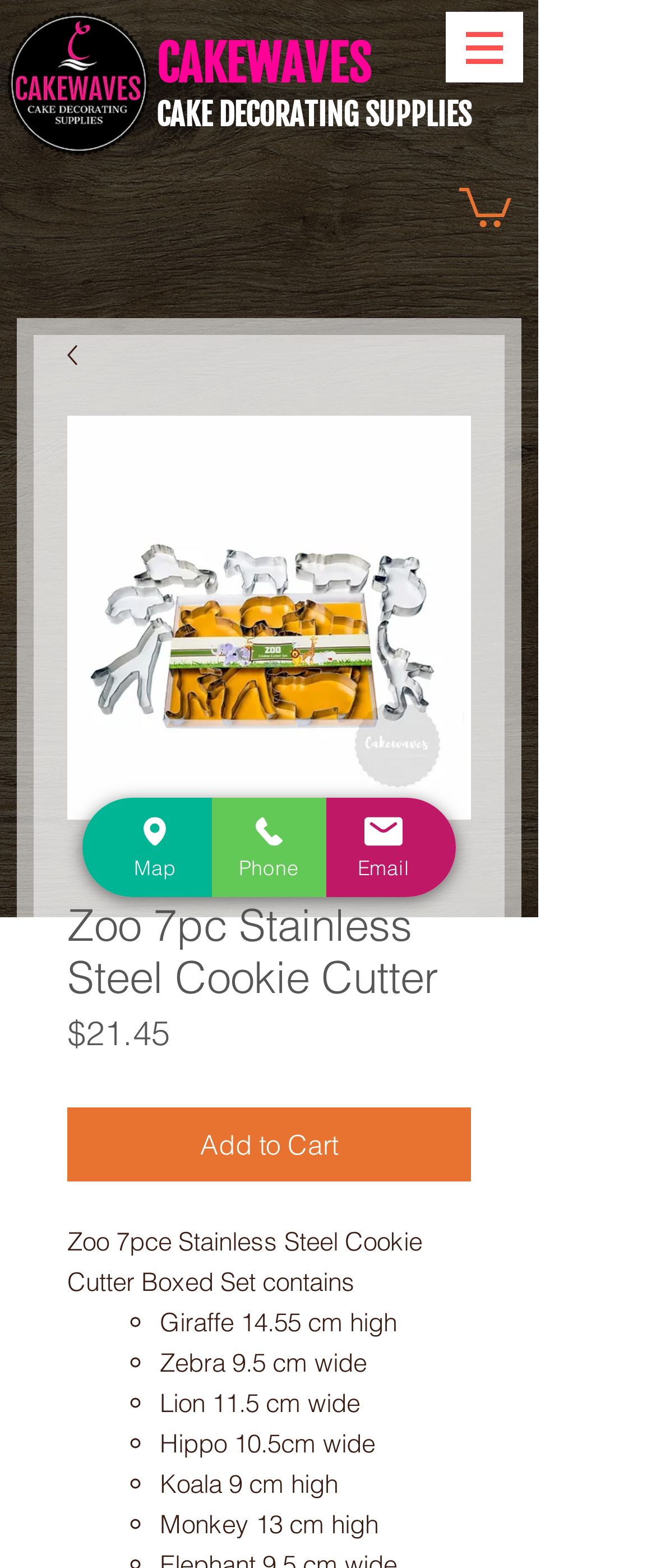What is the price of the Zoo 7pc Stainless Steel Cookie Cutter?
Please provide a single word or phrase answer based on the image.

$21.45